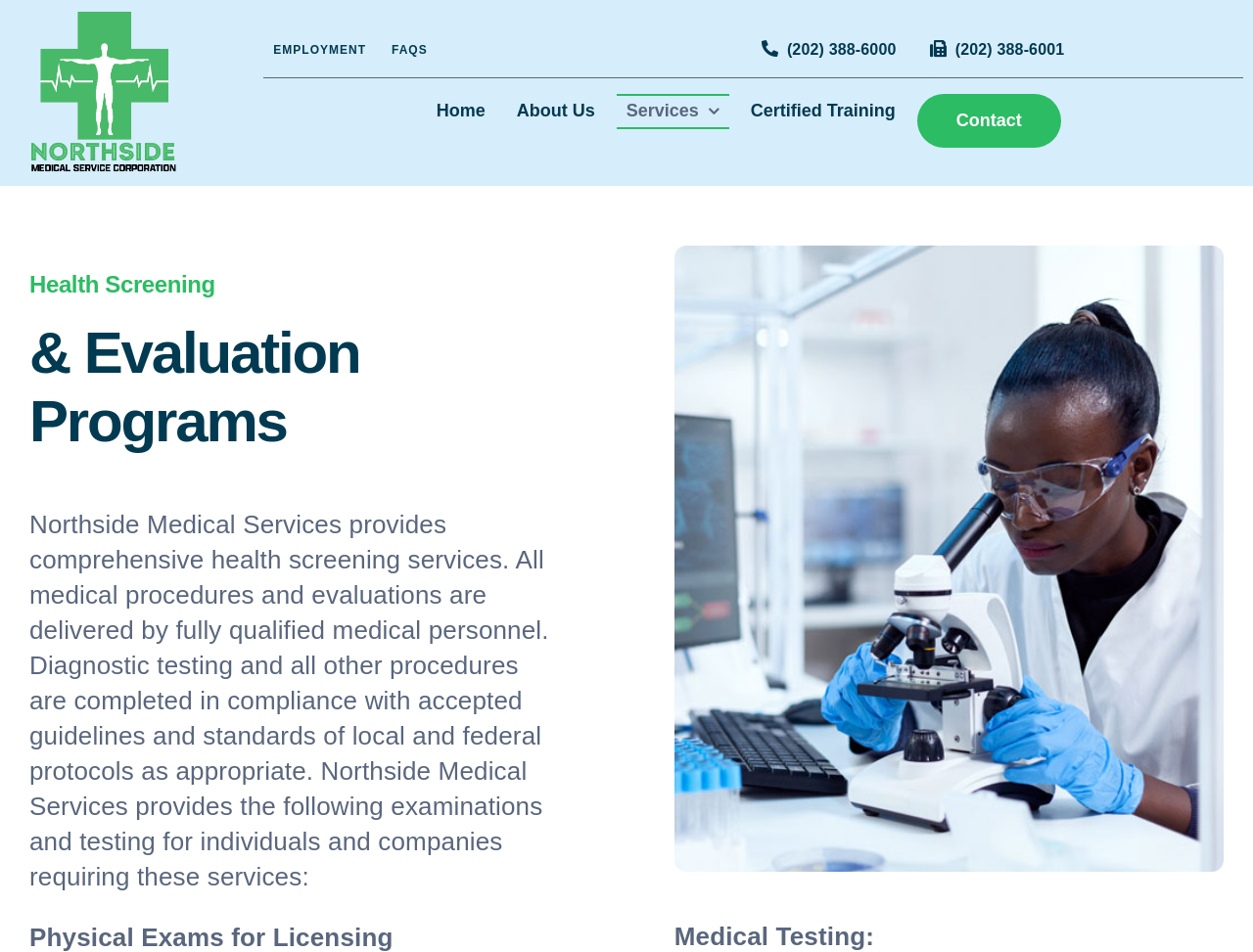Locate the bounding box of the user interface element based on this description: "About Us".

[0.404, 0.099, 0.483, 0.136]